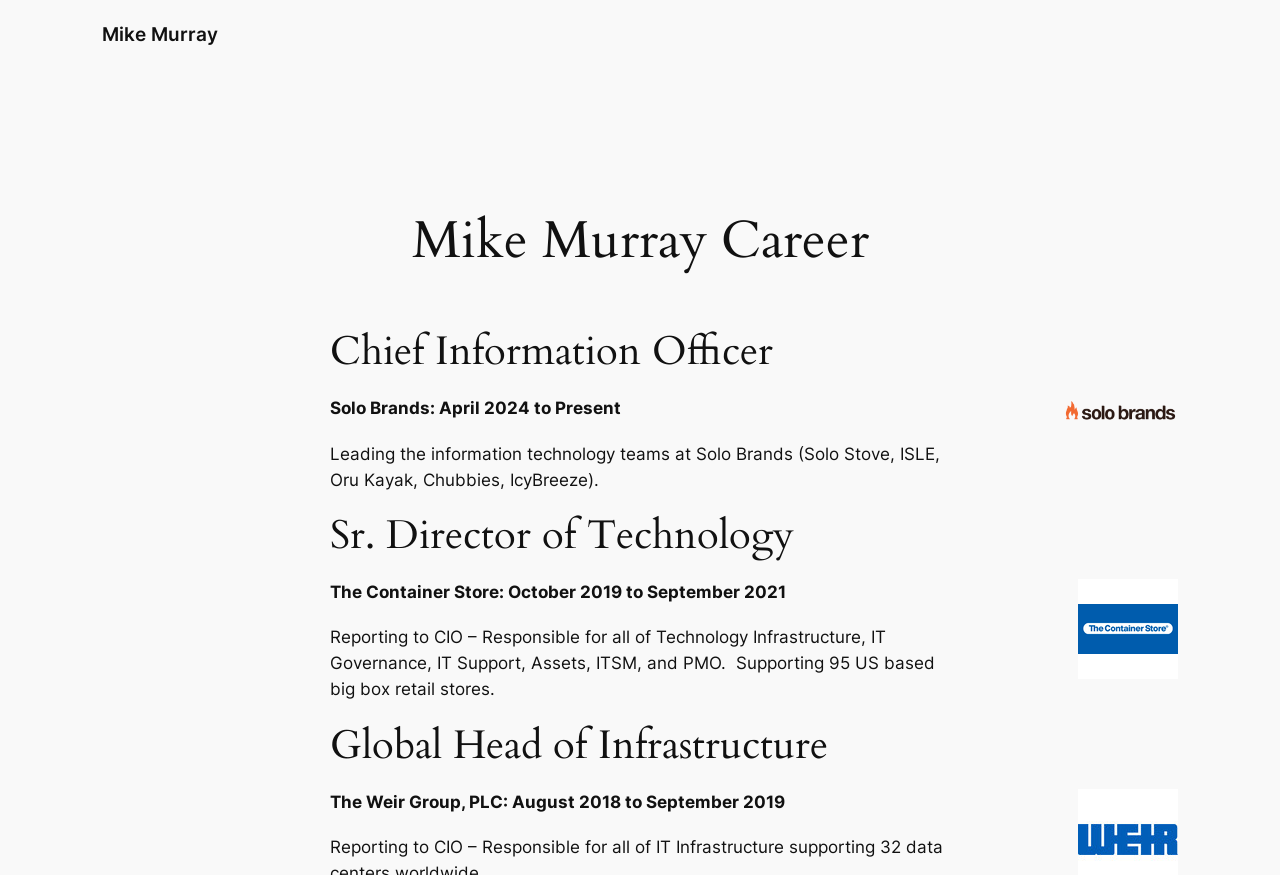Determine the main heading of the webpage and generate its text.

Mike Murray Career